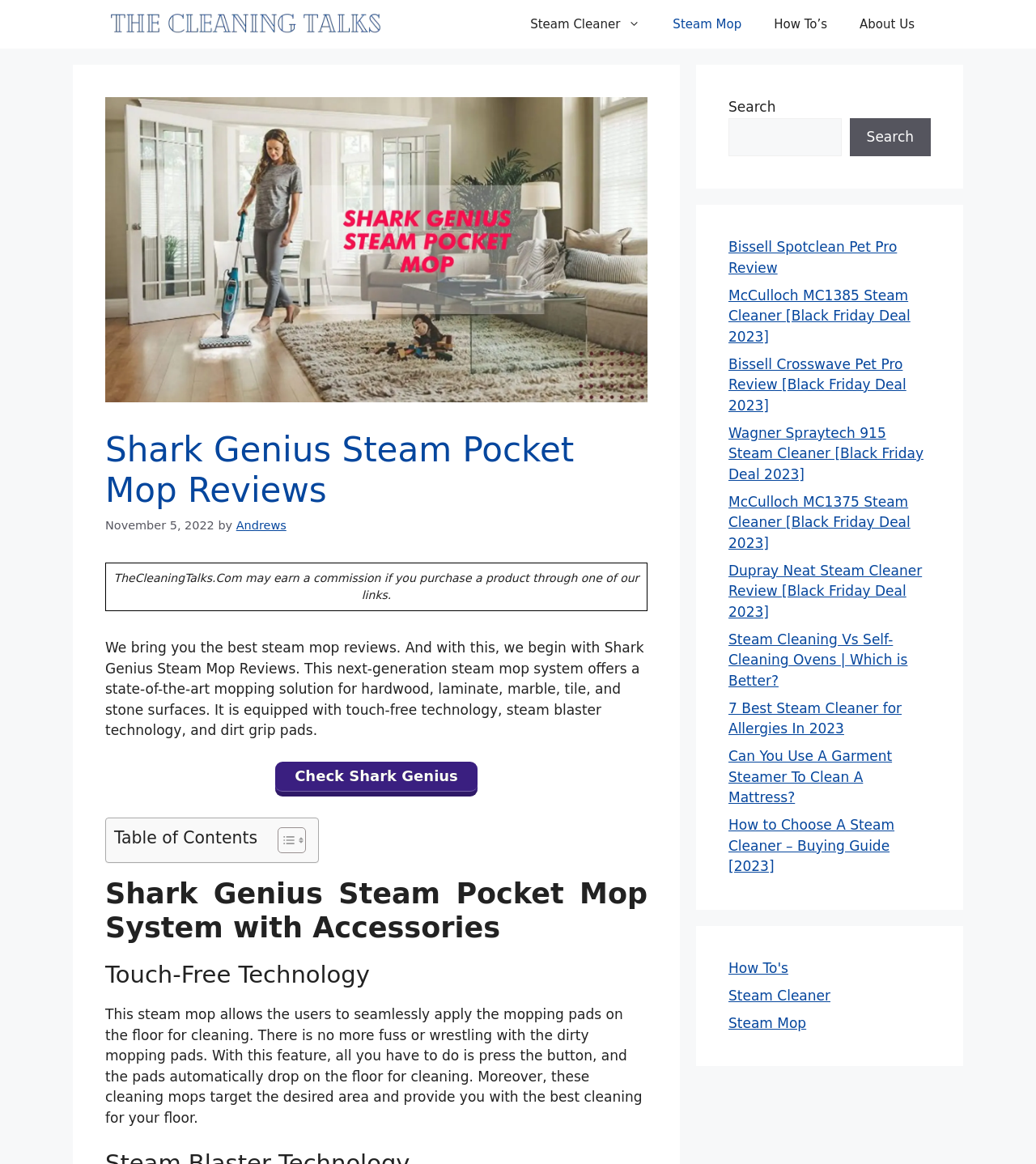Identify the coordinates of the bounding box for the element described below: "Andrews". Return the coordinates as four float numbers between 0 and 1: [left, top, right, bottom].

[0.228, 0.446, 0.276, 0.457]